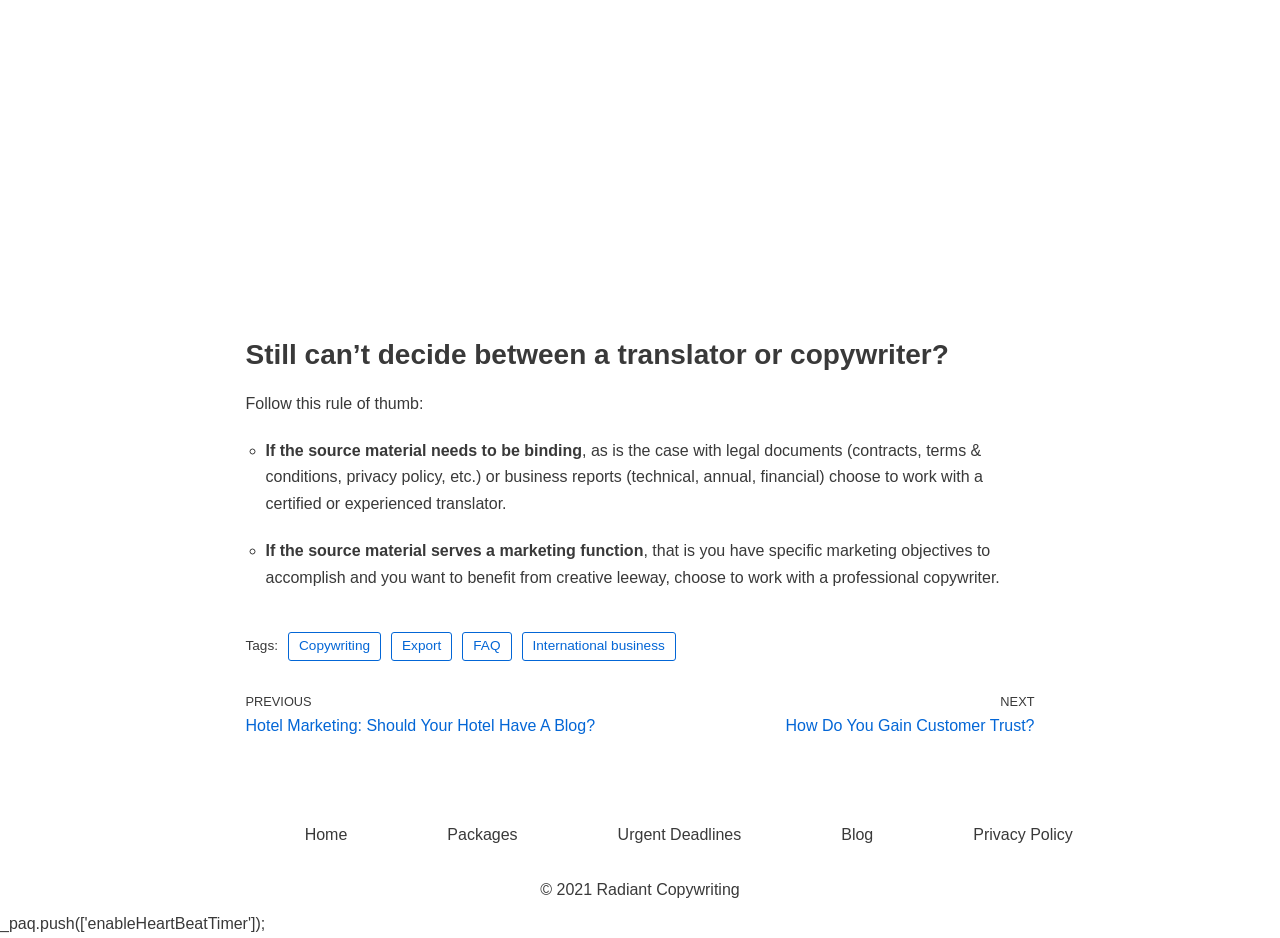Please identify the bounding box coordinates of the element that needs to be clicked to execute the following command: "Read the previous article 'Hotel Marketing: Should Your Hotel Have A Blog?'". Provide the bounding box using four float numbers between 0 and 1, formatted as [left, top, right, bottom].

[0.192, 0.737, 0.465, 0.782]